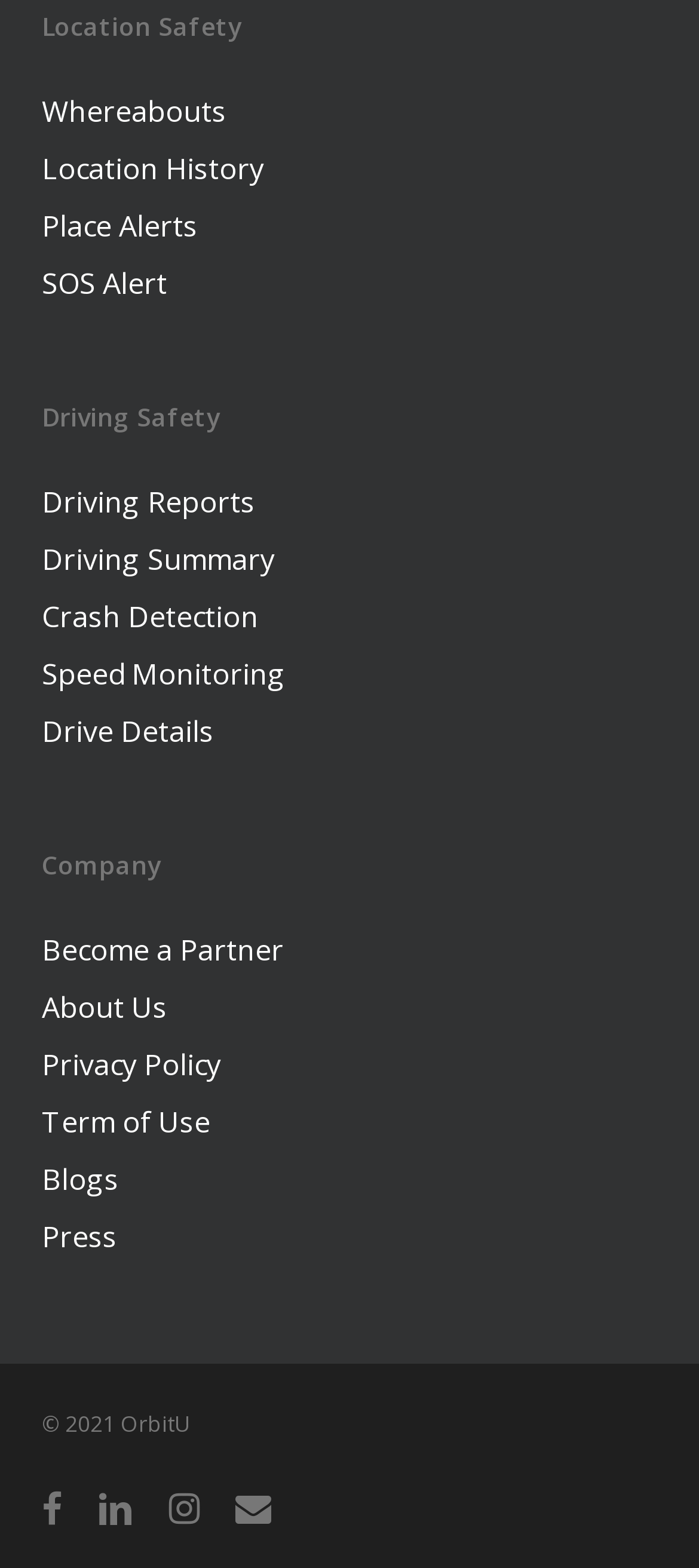Refer to the element description Speed Monitoring and identify the corresponding bounding box in the screenshot. Format the coordinates as (top-left x, top-left y, bottom-right x, bottom-right y) with values in the range of 0 to 1.

[0.06, 0.417, 0.409, 0.442]